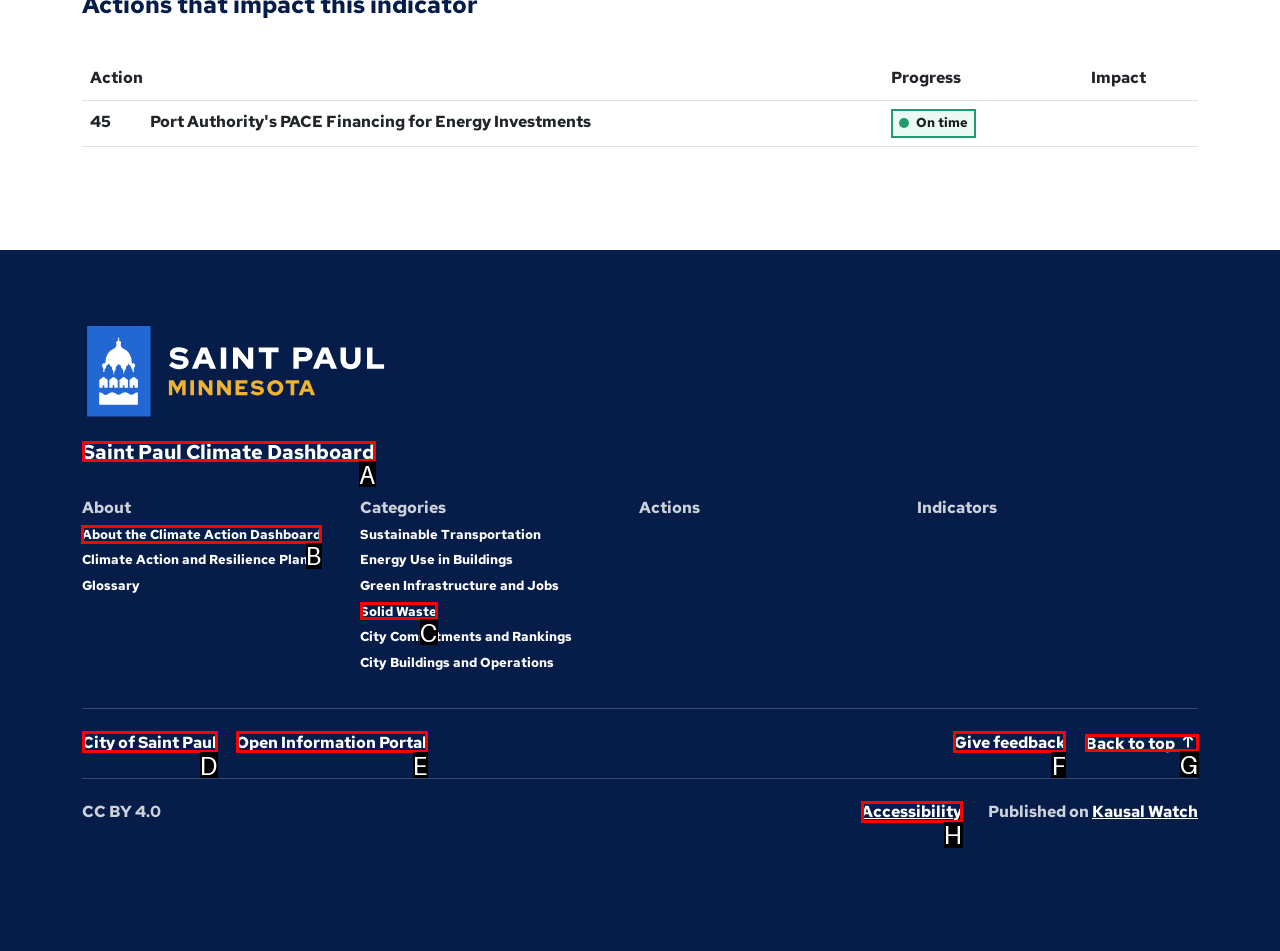Identify which HTML element to click to fulfill the following task: View the 'About the Climate Action Dashboard' page. Provide your response using the letter of the correct choice.

B